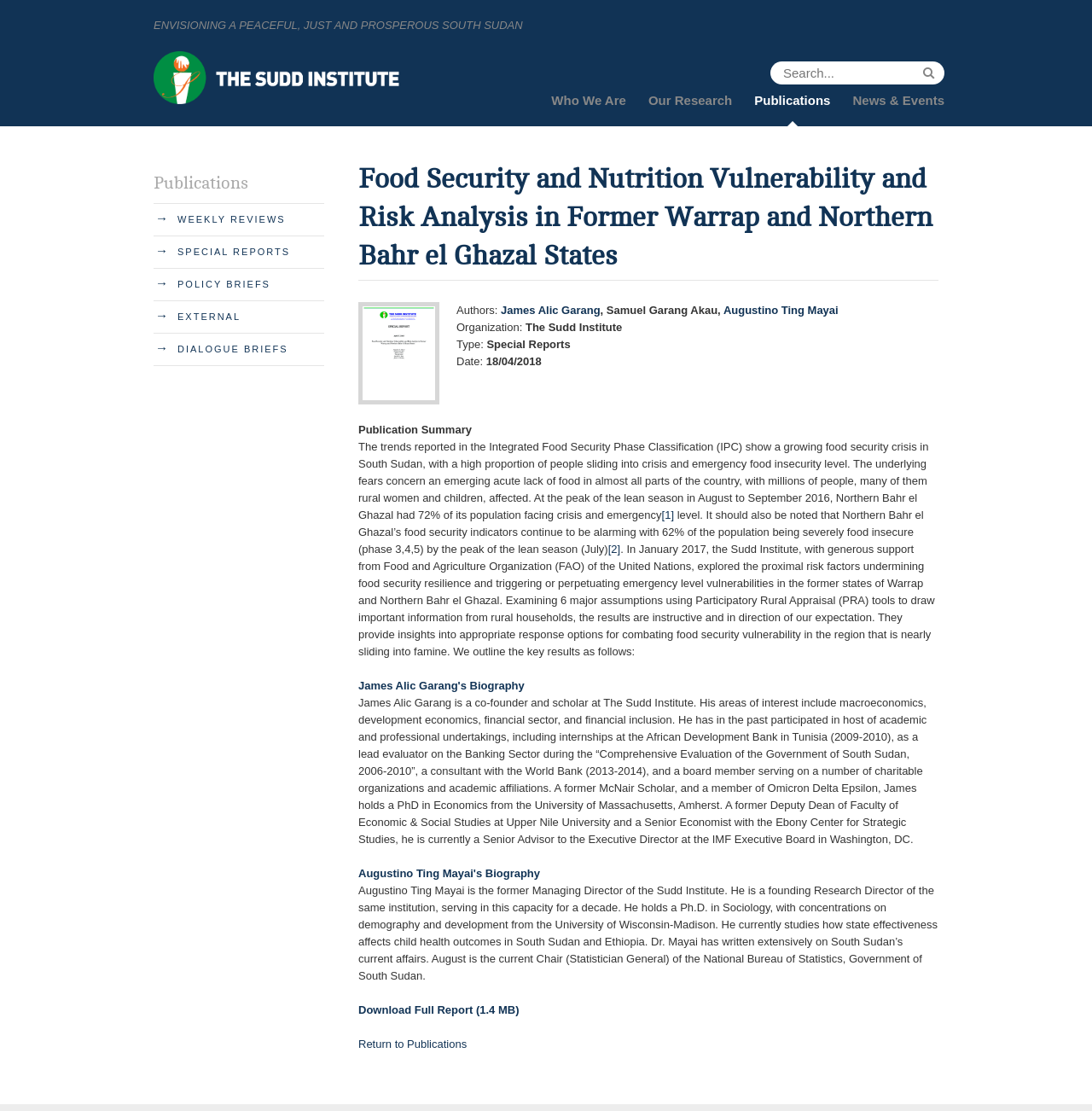Identify the bounding box coordinates of the element that should be clicked to fulfill this task: "Leave a reply to the article". The coordinates should be provided as four float numbers between 0 and 1, i.e., [left, top, right, bottom].

None